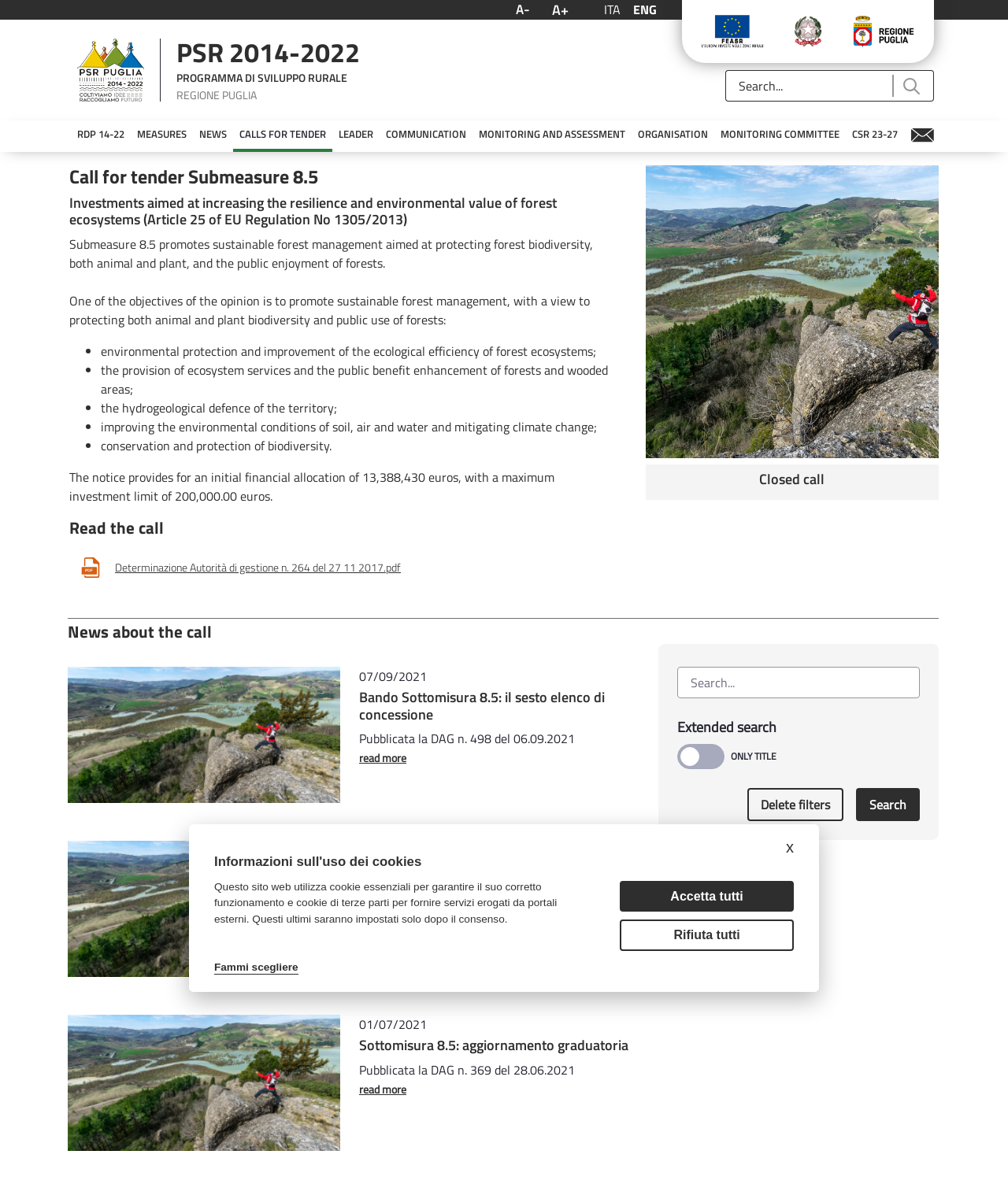Identify the bounding box for the described UI element: "Calls for tender".

[0.231, 0.102, 0.33, 0.125]